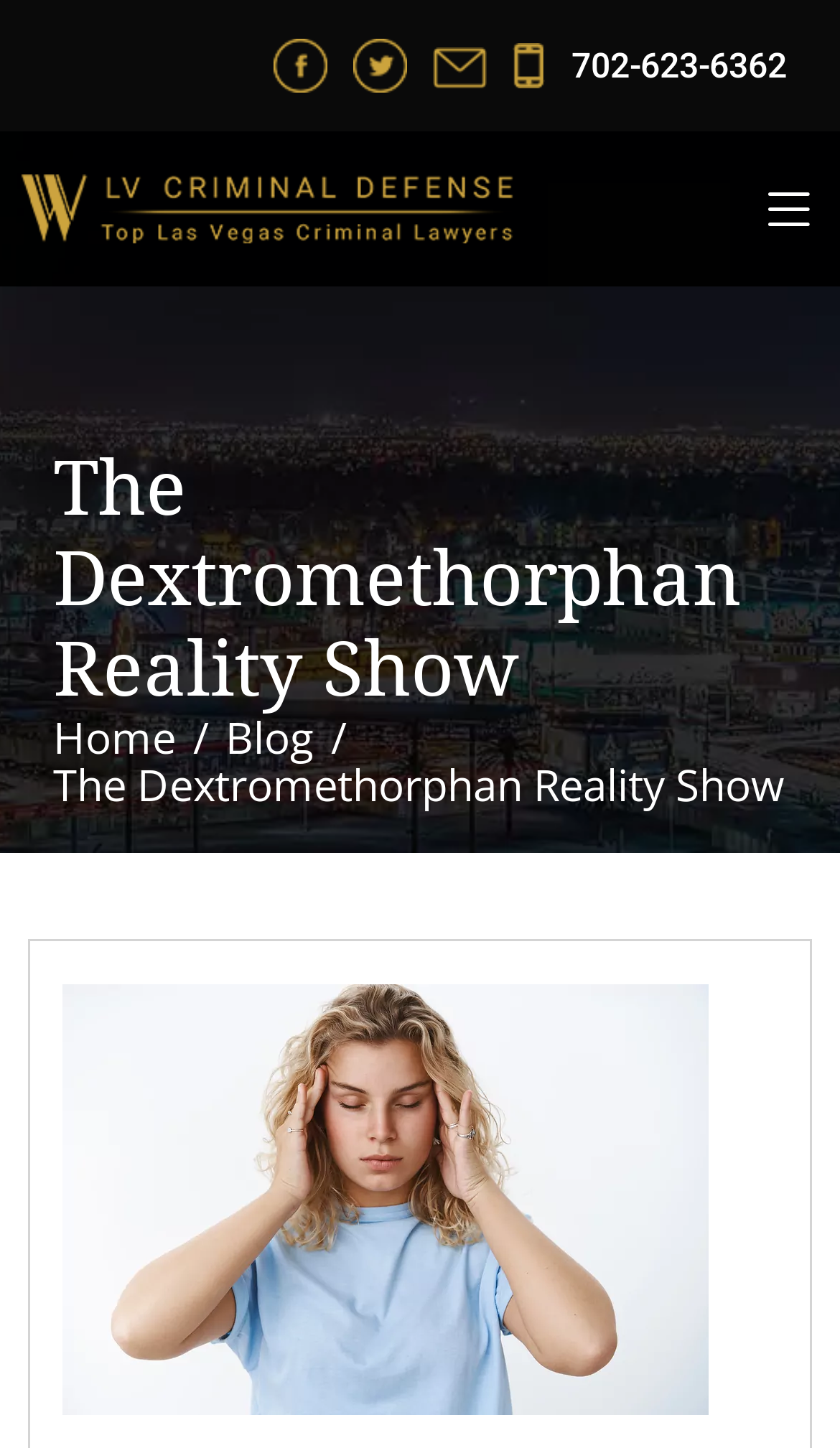Predict the bounding box coordinates for the UI element described as: "Home". The coordinates should be four float numbers between 0 and 1, presented as [left, top, right, bottom].

[0.063, 0.489, 0.21, 0.529]